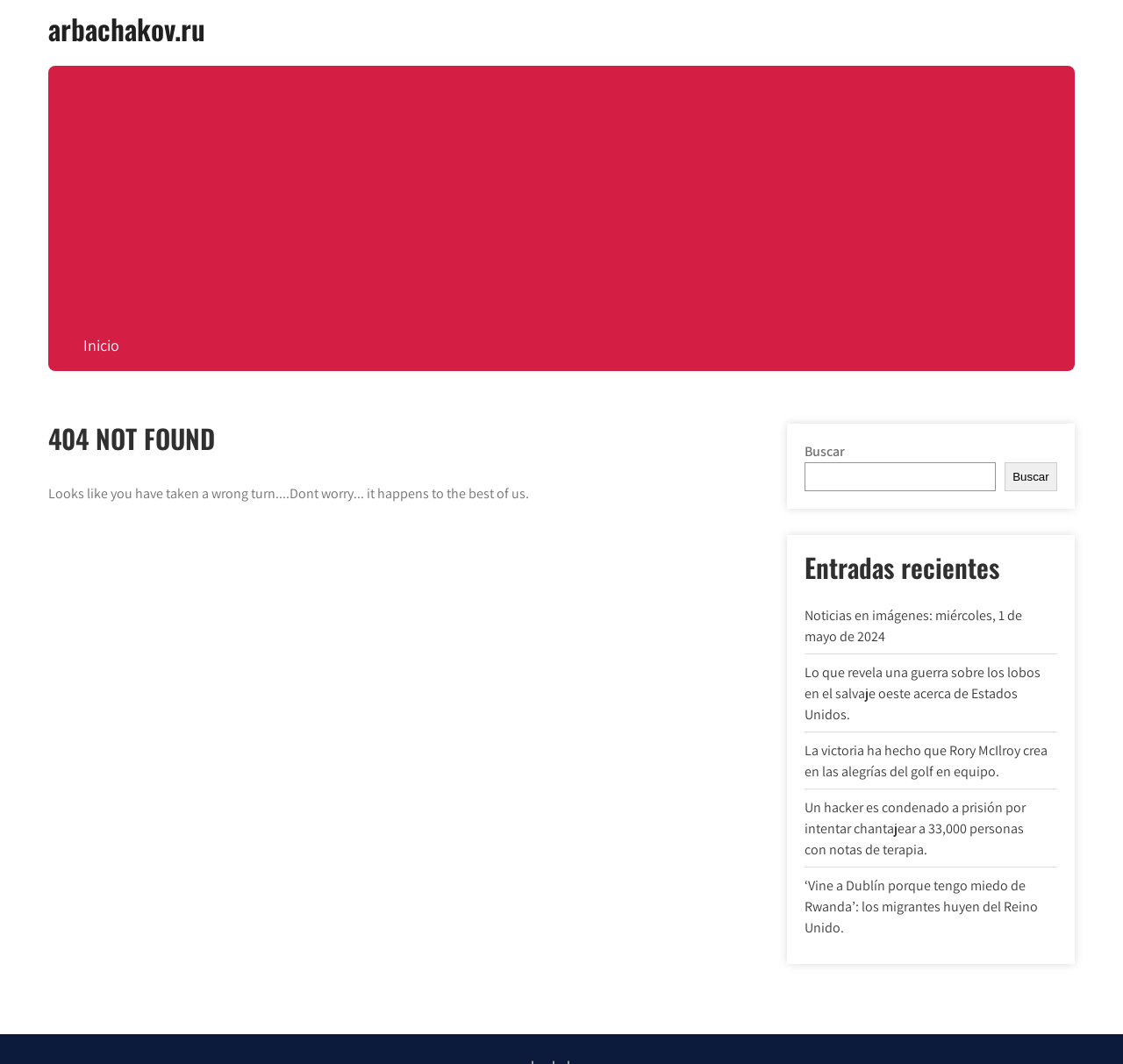Find the bounding box coordinates for the HTML element specified by: "Buscar".

[0.894, 0.435, 0.941, 0.462]